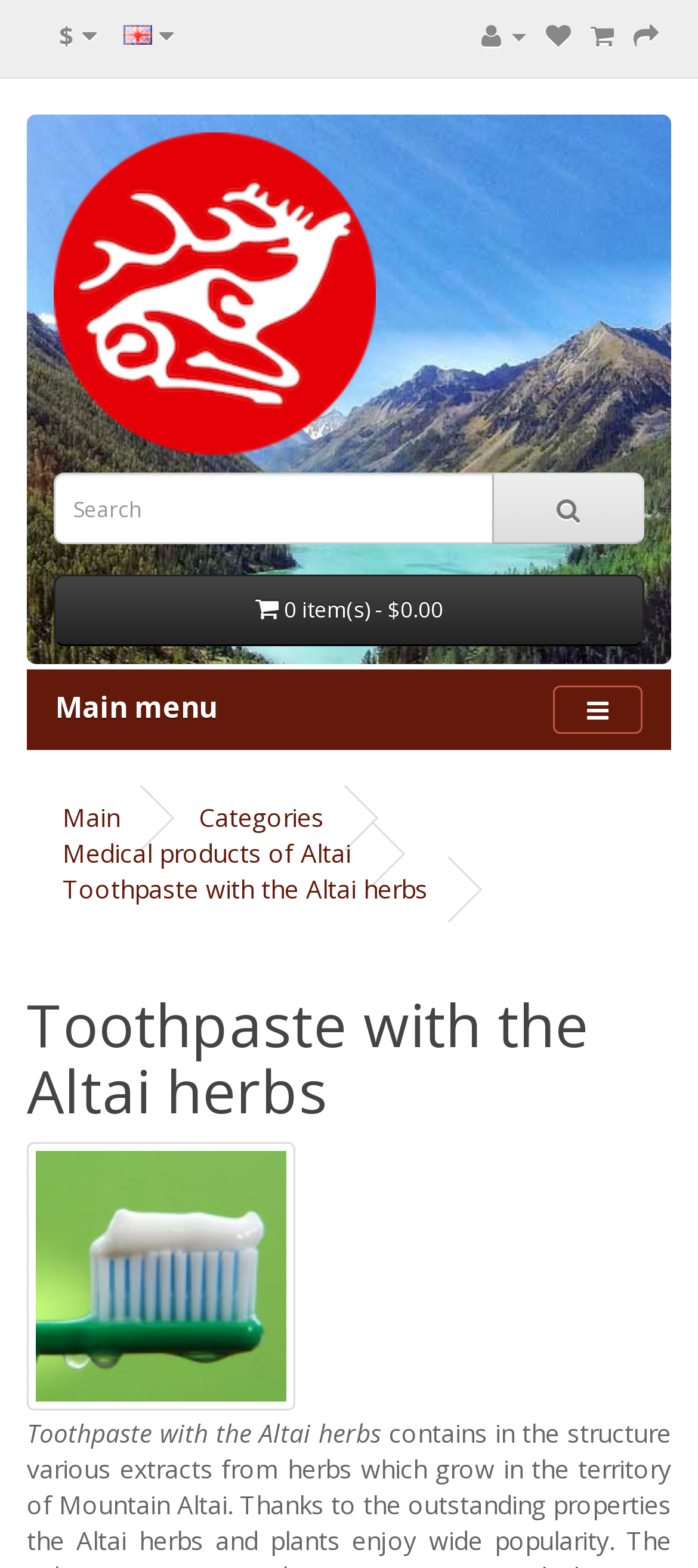Identify the bounding box coordinates necessary to click and complete the given instruction: "Scroll back to top".

[0.815, 0.587, 0.949, 0.65]